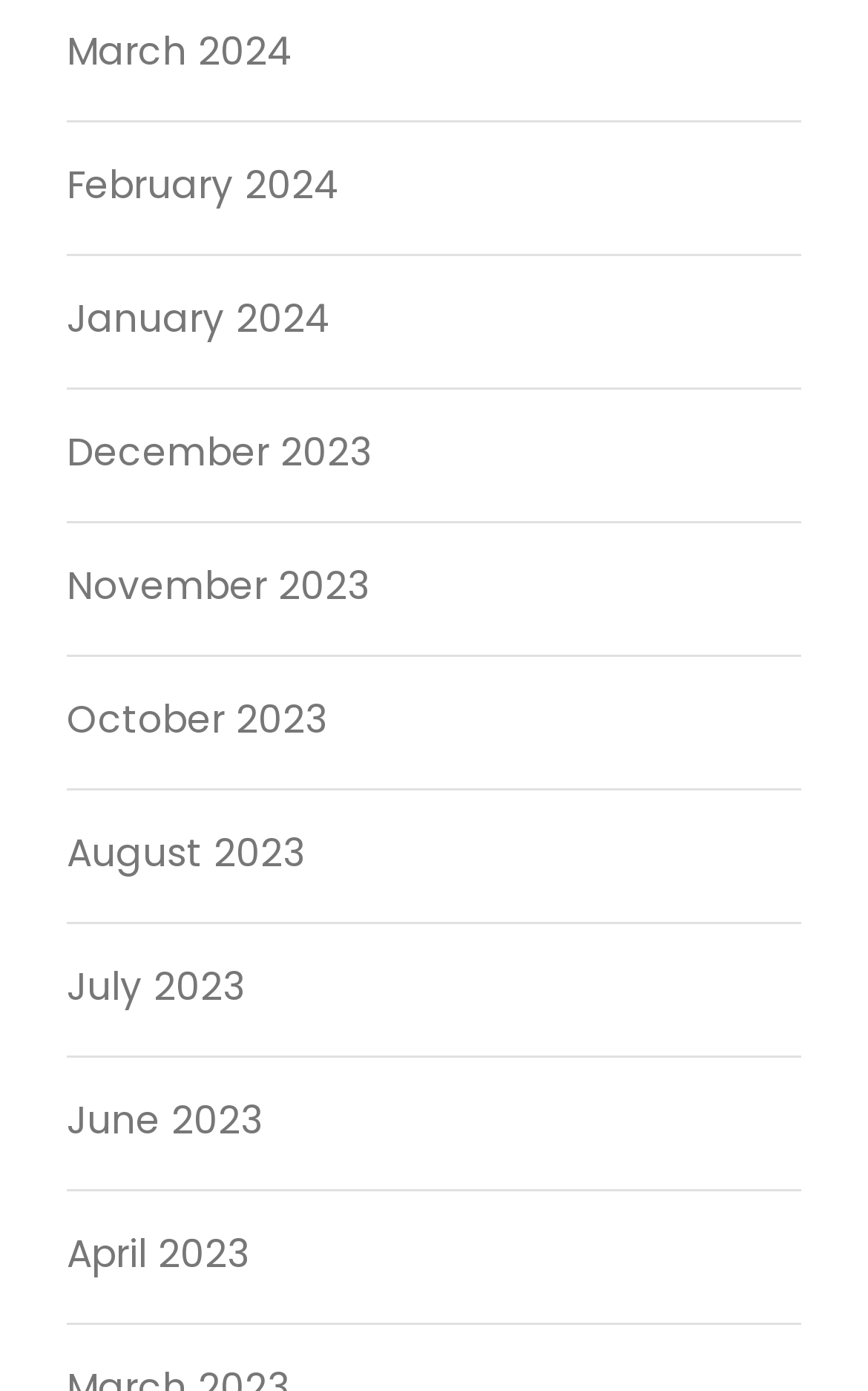Is there a link for May 2023?
Based on the image, give a one-word or short phrase answer.

No